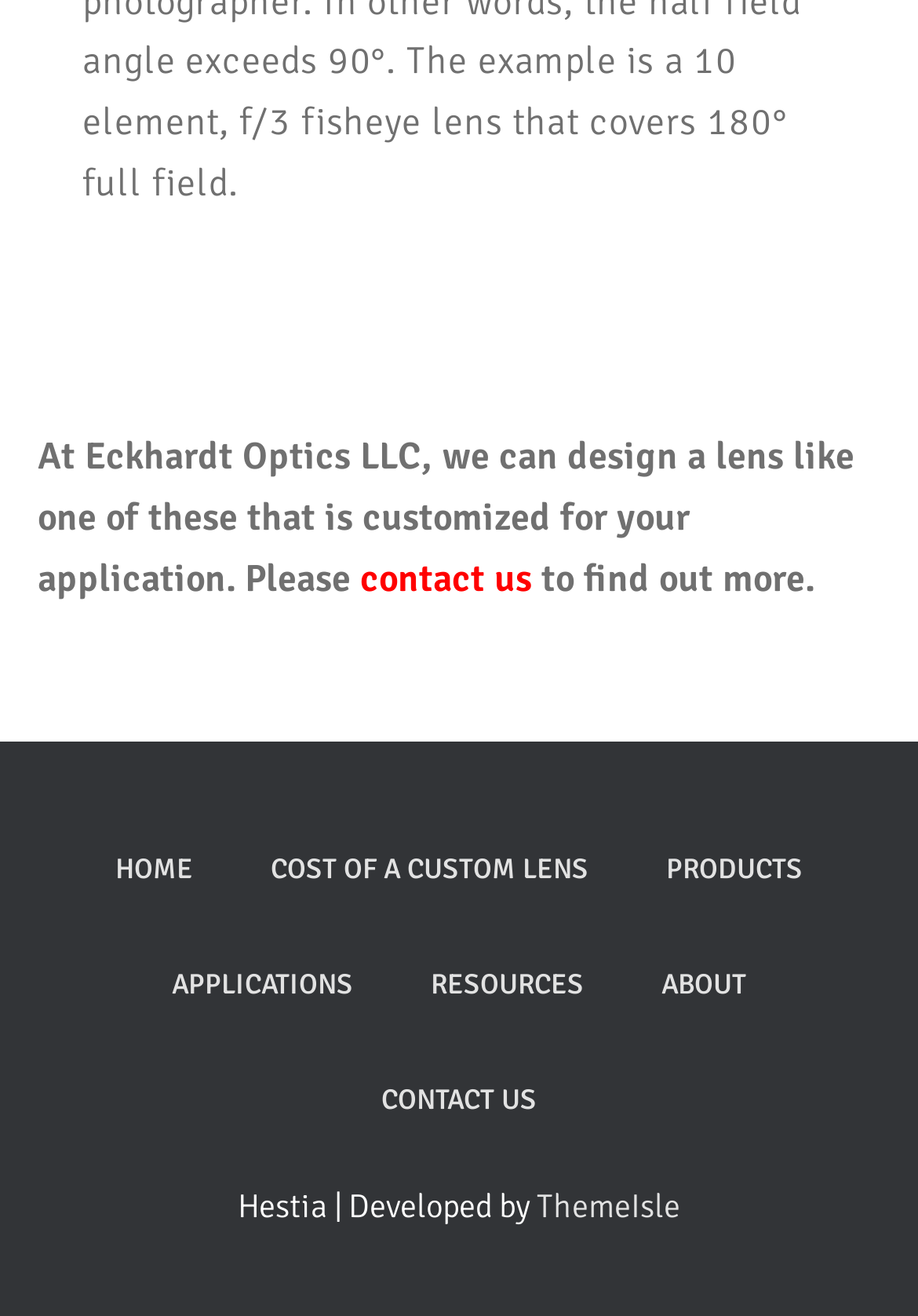Provide a one-word or one-phrase answer to the question:
What is the purpose of the company?

Design customized lenses